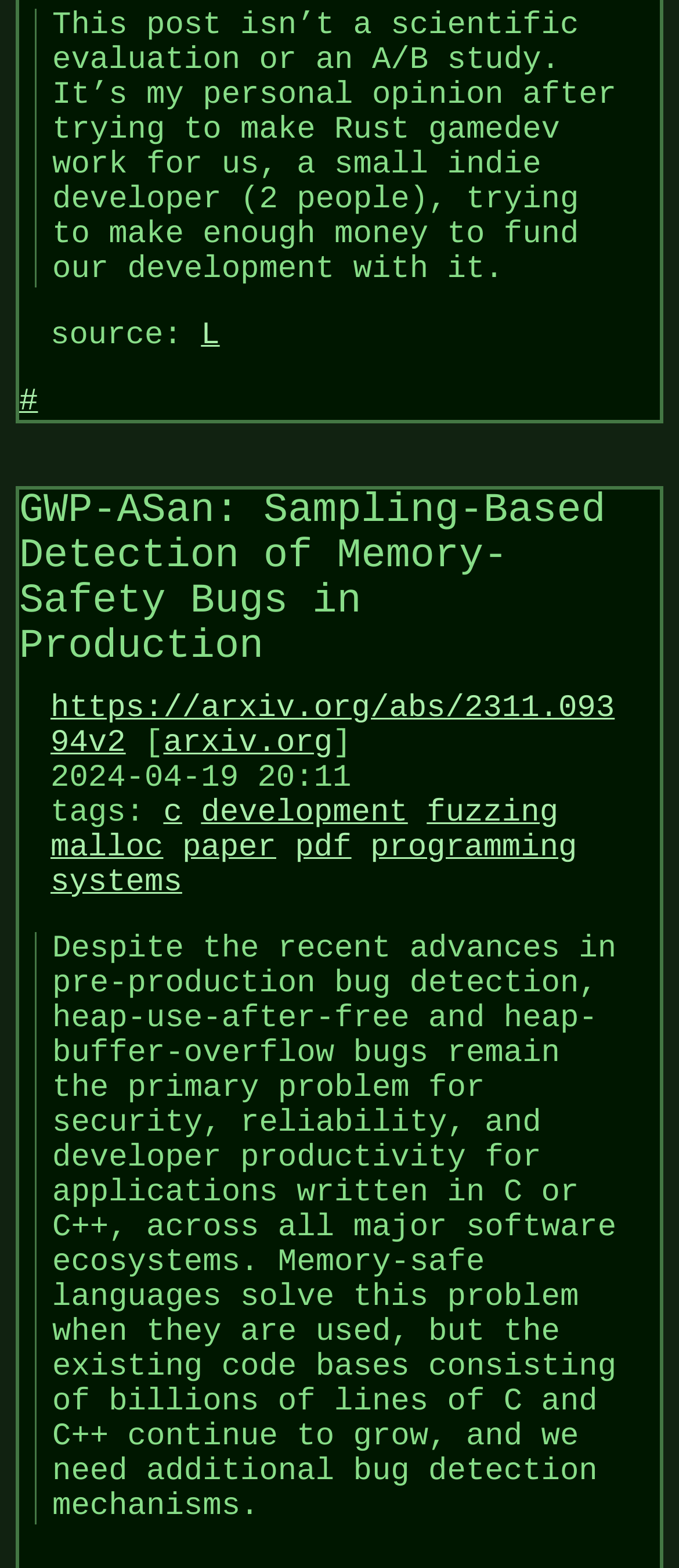Could you highlight the region that needs to be clicked to execute the instruction: "Visit the arxiv.org website"?

[0.241, 0.463, 0.49, 0.485]